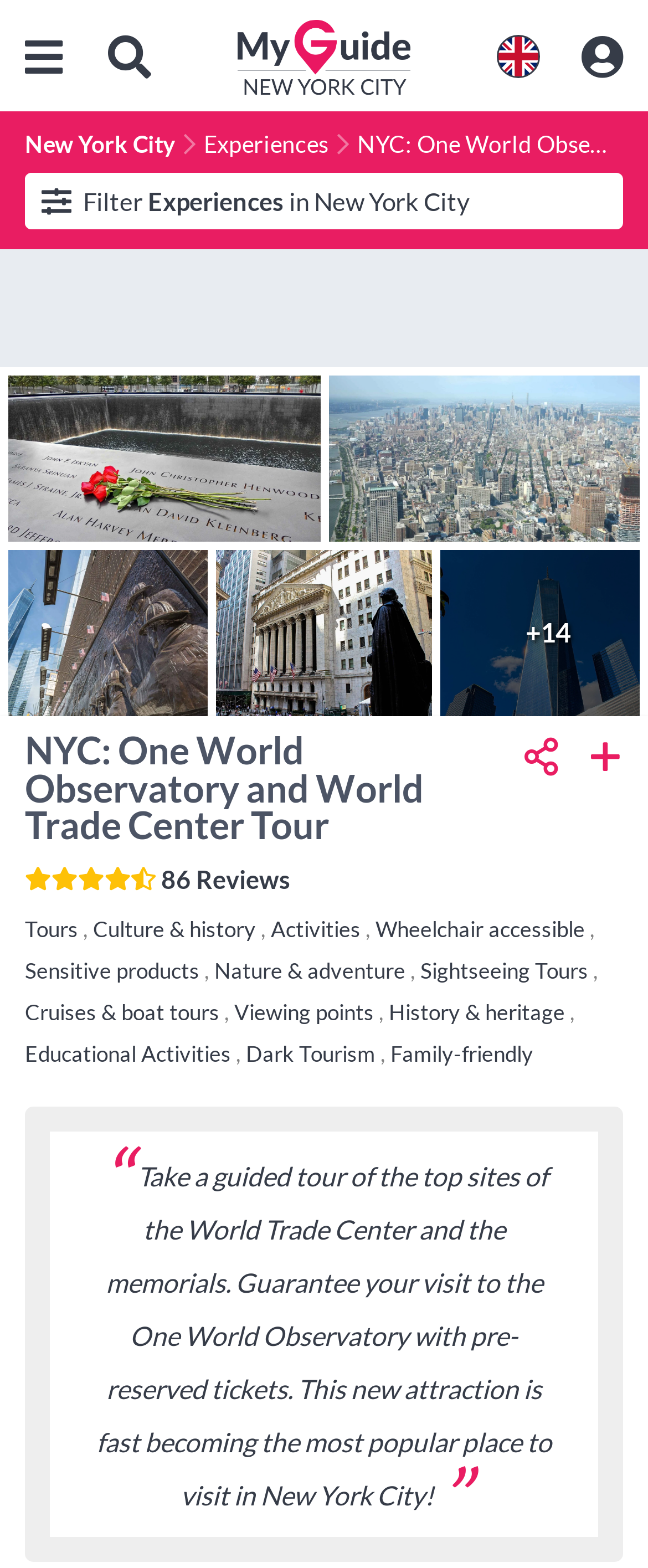Determine the main heading of the webpage and generate its text.

NYC: One World Observatory and World Trade Center Tour